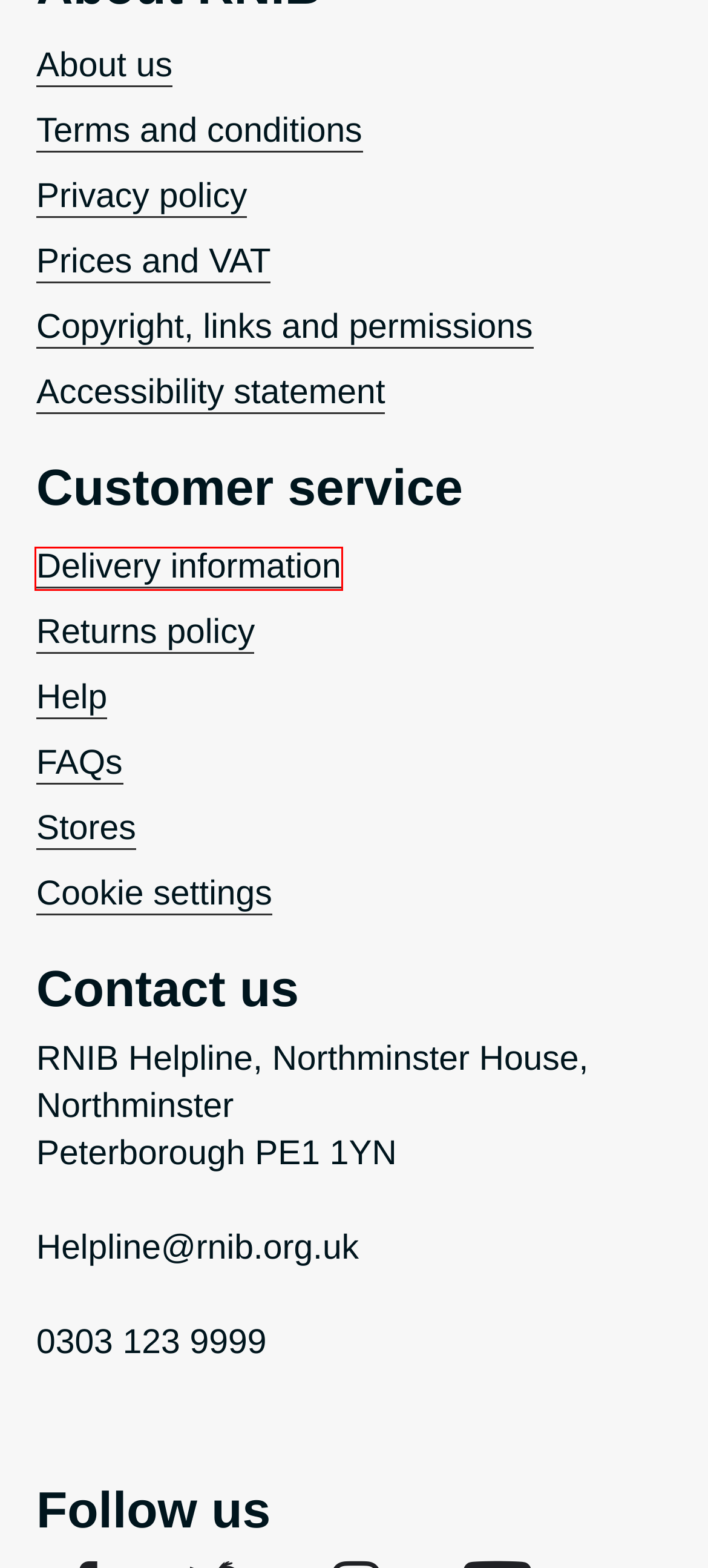You are presented with a screenshot of a webpage with a red bounding box. Select the webpage description that most closely matches the new webpage after clicking the element inside the red bounding box. The options are:
A. Privacy Policy | RNIB
B. Returns Policy | RNIB
C. Cookie Settings | RNIB
D. Delivery Information | RNIB
E. Stores | RNIB
F. About Us | RNIB
G. Copyright, Links And Permissions | RNIB
H. Accessibility Statement | RNIB

D